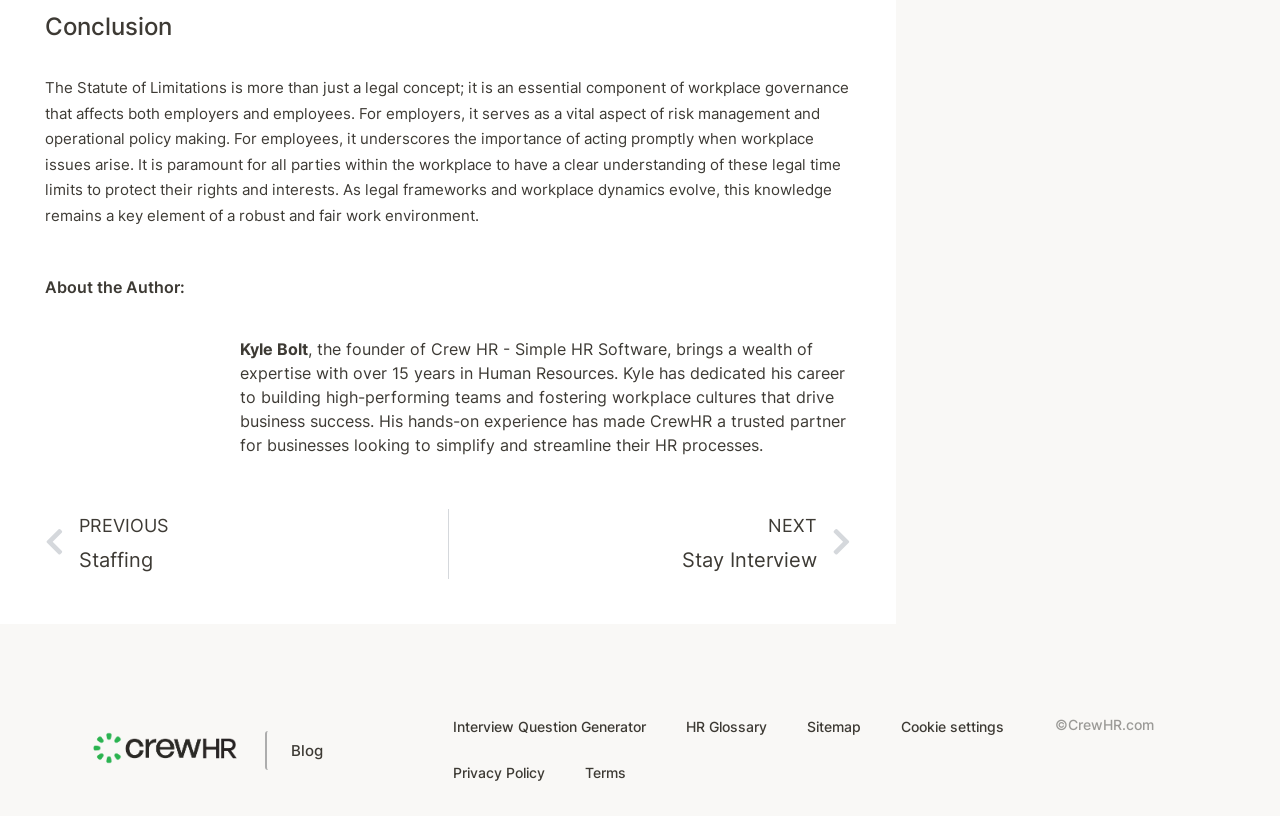What is the purpose of the Statute of Limitations?
Based on the visual information, provide a detailed and comprehensive answer.

The purpose of the Statute of Limitations can be determined by reading the text, which states that it serves as a vital aspect of risk management and operational policy making for employers, and underscores the importance of acting promptly when workplace issues arise for employees.